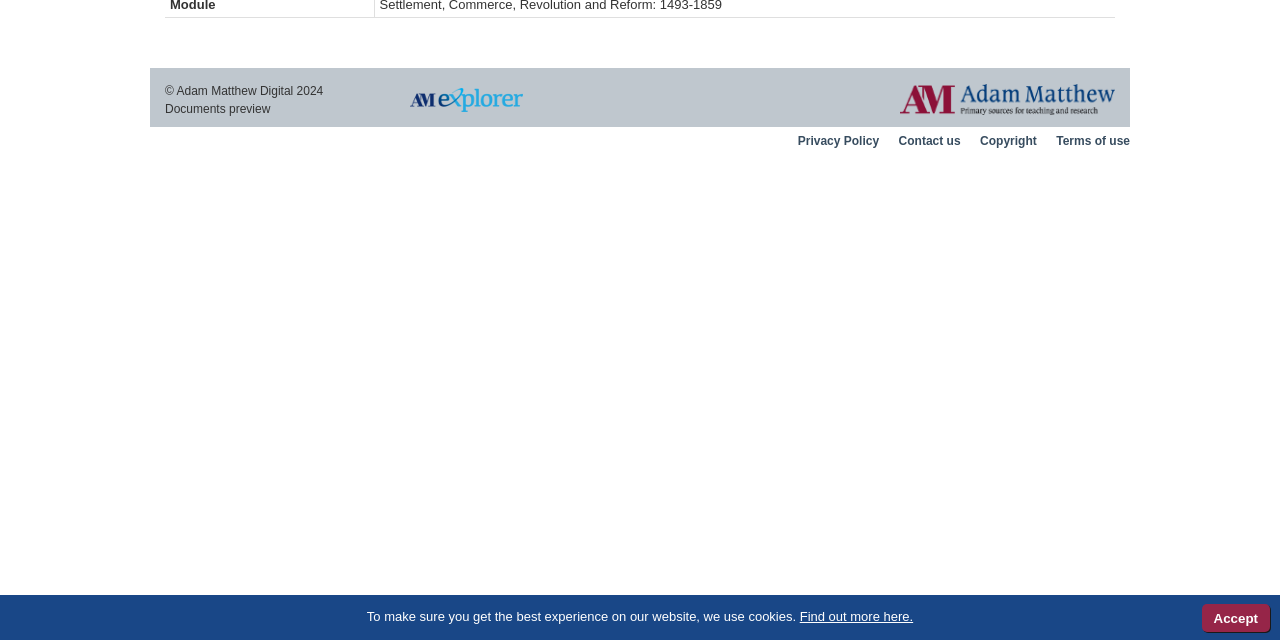Determine the bounding box for the UI element as described: "Terms of use". The coordinates should be represented as four float numbers between 0 and 1, formatted as [left, top, right, bottom].

[0.825, 0.209, 0.883, 0.231]